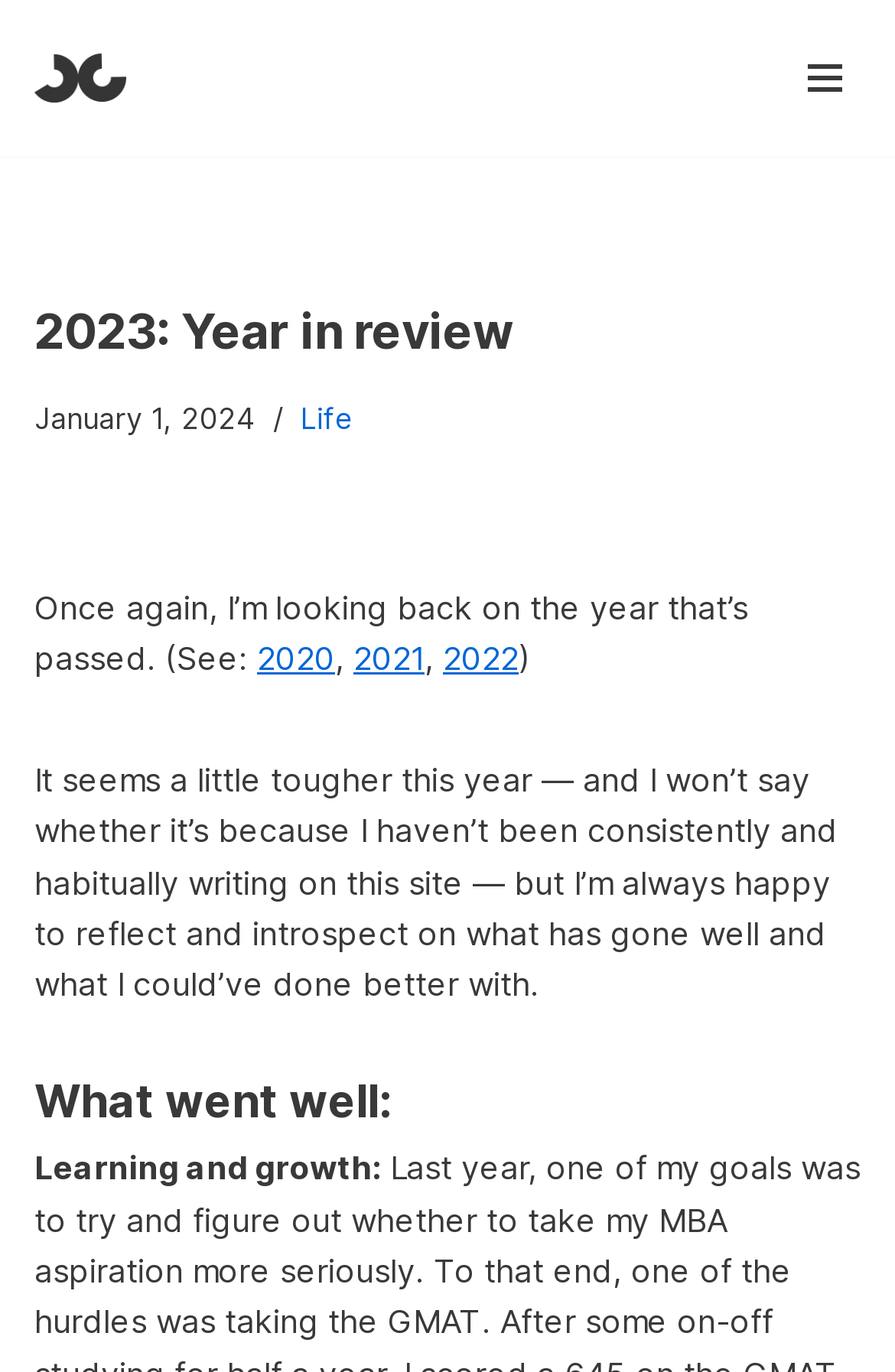Find the bounding box coordinates for the UI element that matches this description: "2022".

[0.495, 0.466, 0.579, 0.494]